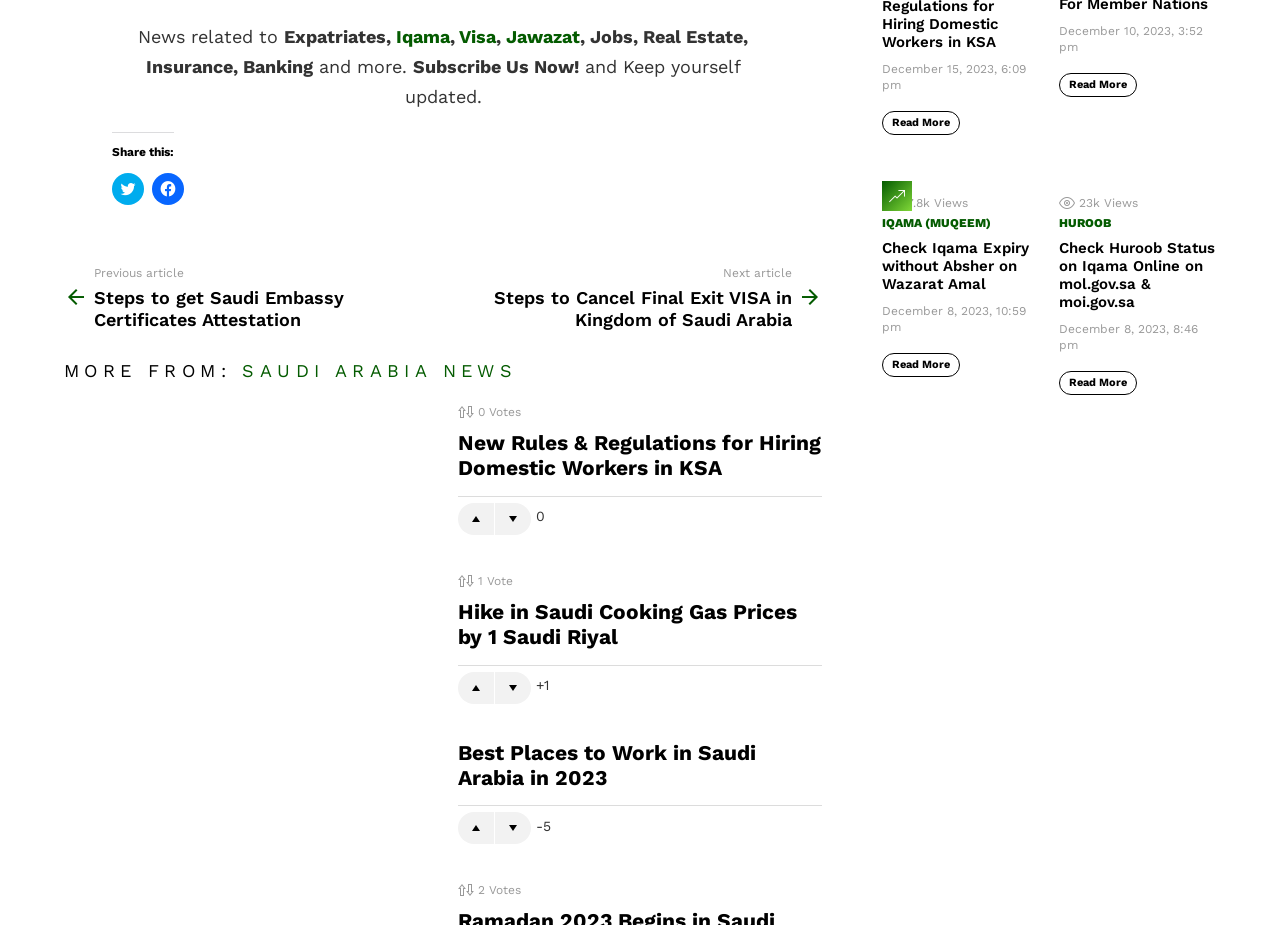Find the bounding box coordinates for the element that must be clicked to complete the instruction: "Check Iqama Expiry without Absher on Wazarat Amal". The coordinates should be four float numbers between 0 and 1, indicated as [left, top, right, bottom].

[0.689, 0.258, 0.804, 0.317]